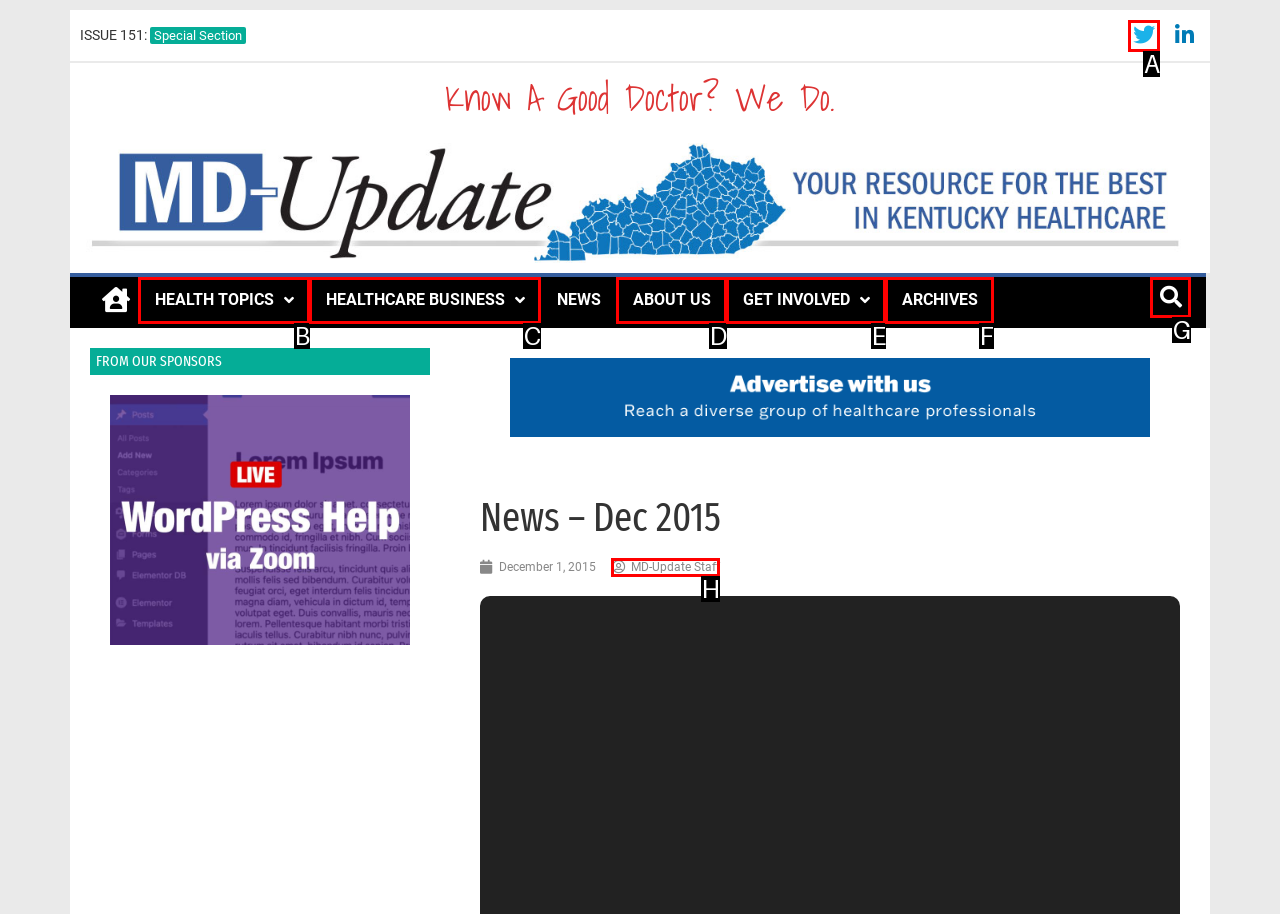Based on the choices marked in the screenshot, which letter represents the correct UI element to perform the task: Click on the Twitter icon?

A